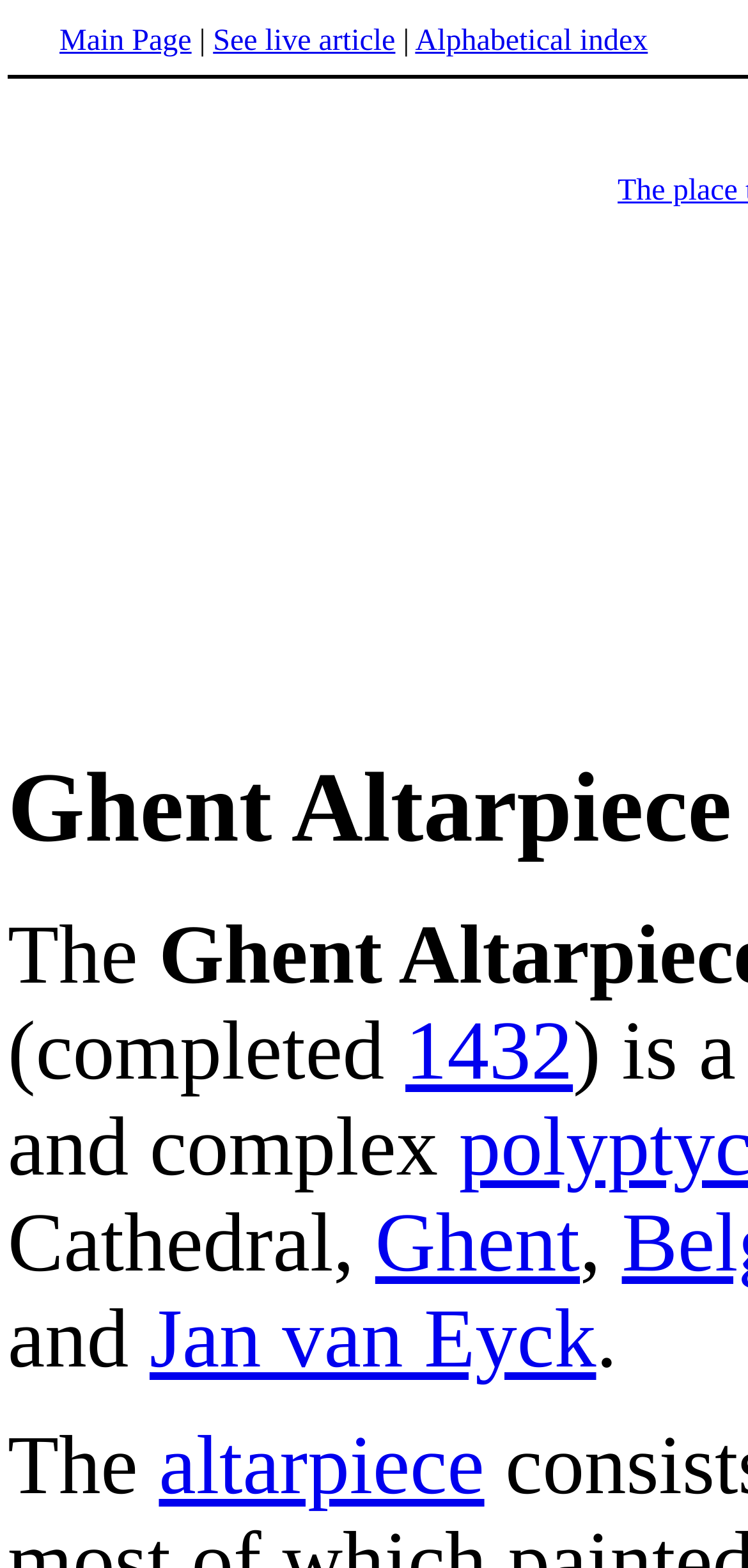Who is the creator of the Ghent Altarpiece?
Answer the question using a single word or phrase, according to the image.

Jan van Eyck